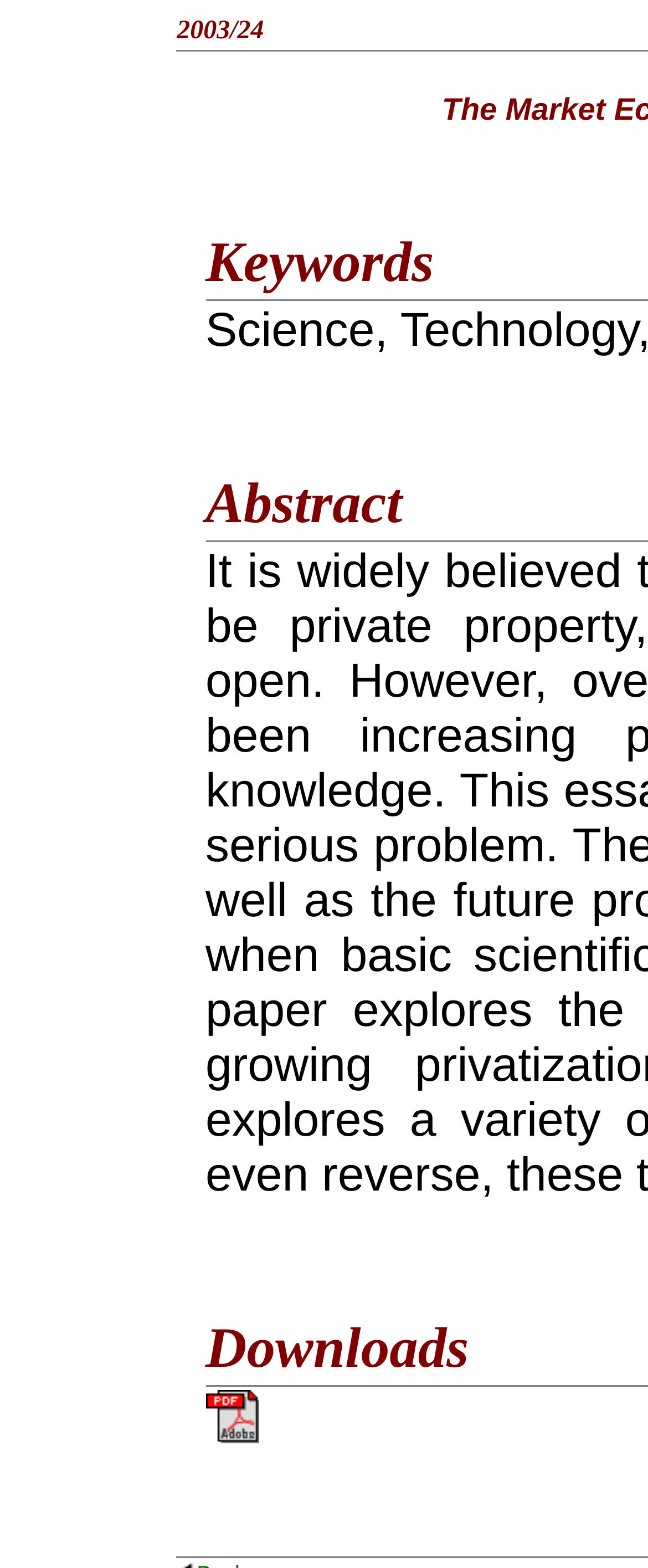Use a single word or phrase to answer this question: 
How many columns are in the table?

1